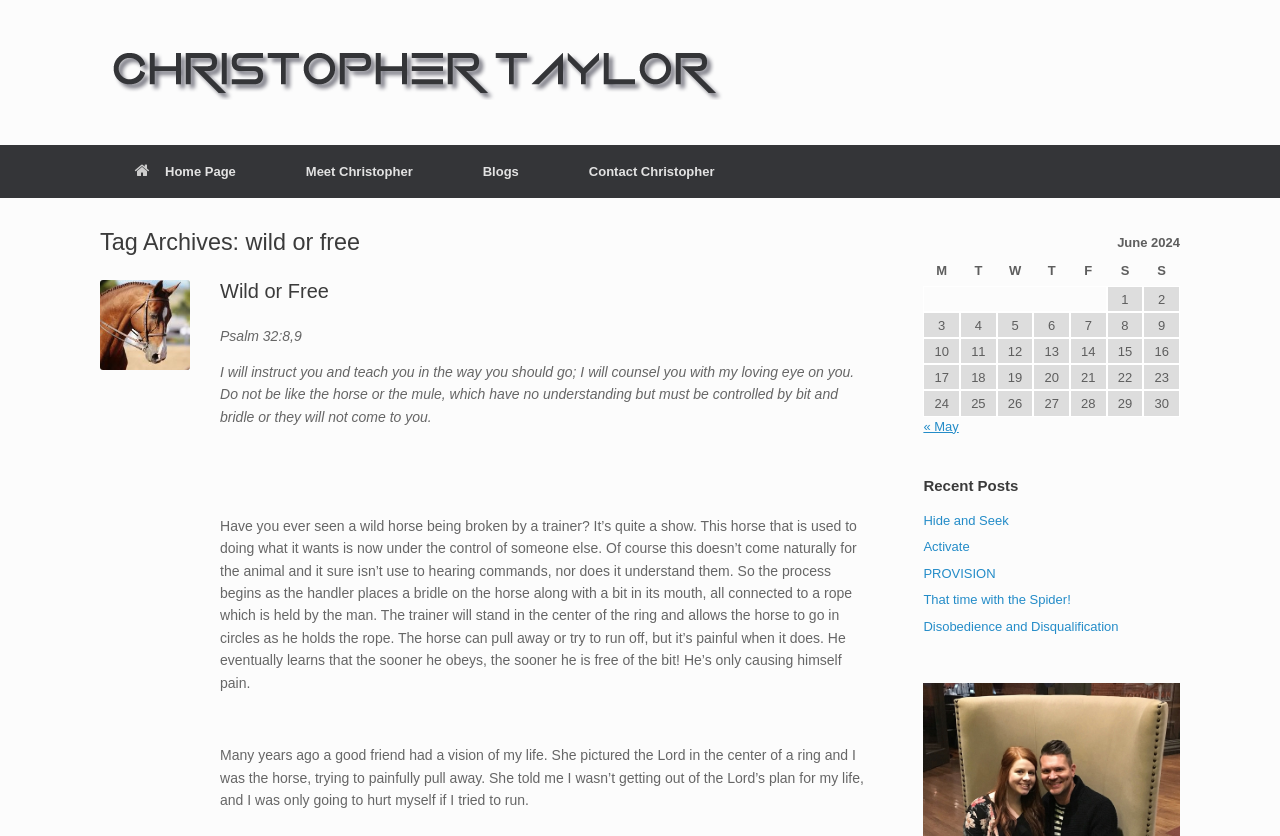What is the name of the author?
Utilize the information in the image to give a detailed answer to the question.

The name of the author is 'Christopher Taylor' which is mentioned in the link element with the text 'Christopher Taylor Logo' and also in the link element with the text 'Meet Christopher'.